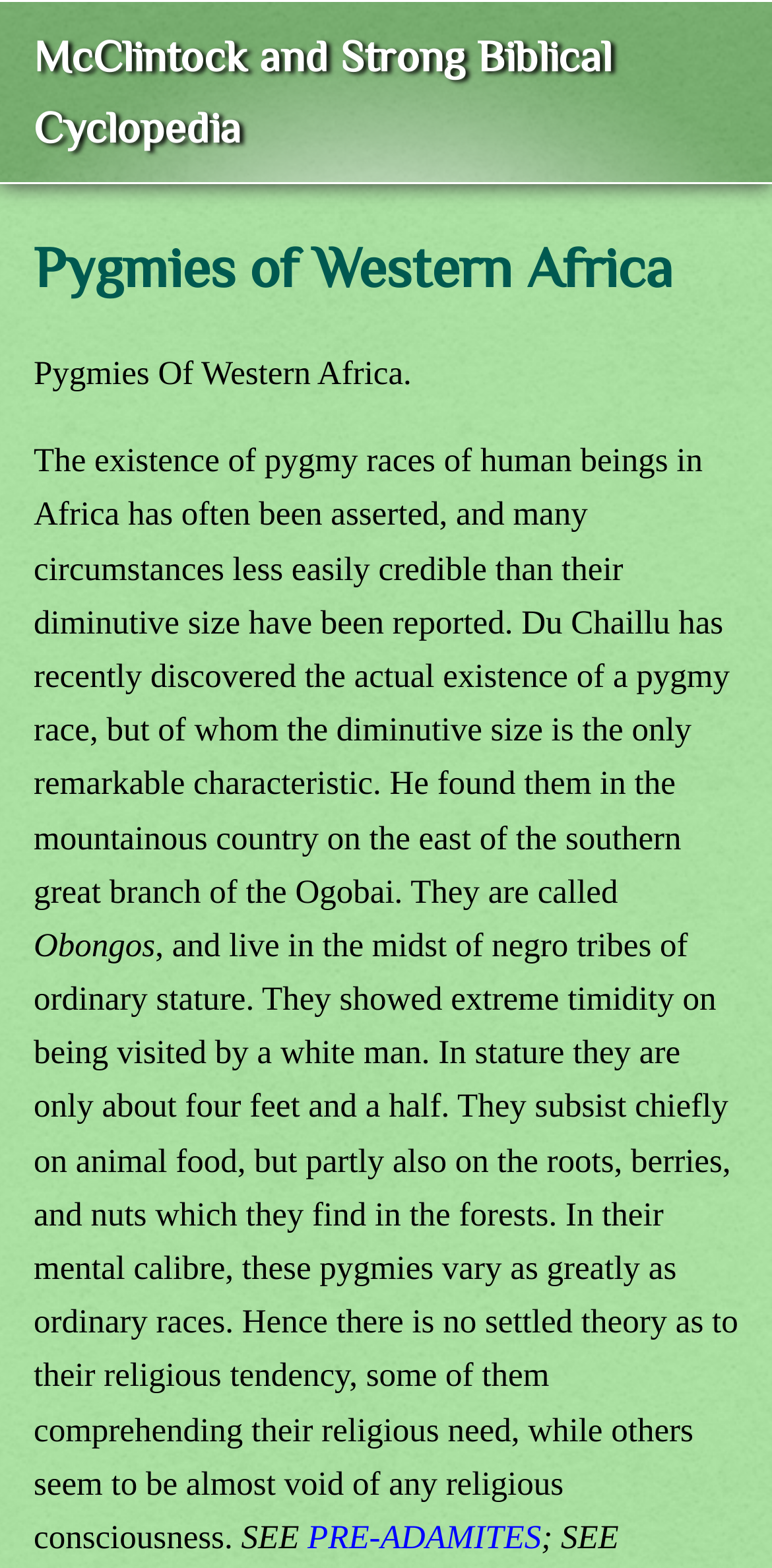Please locate and generate the primary heading on this webpage.

Pygmies of Western Africa